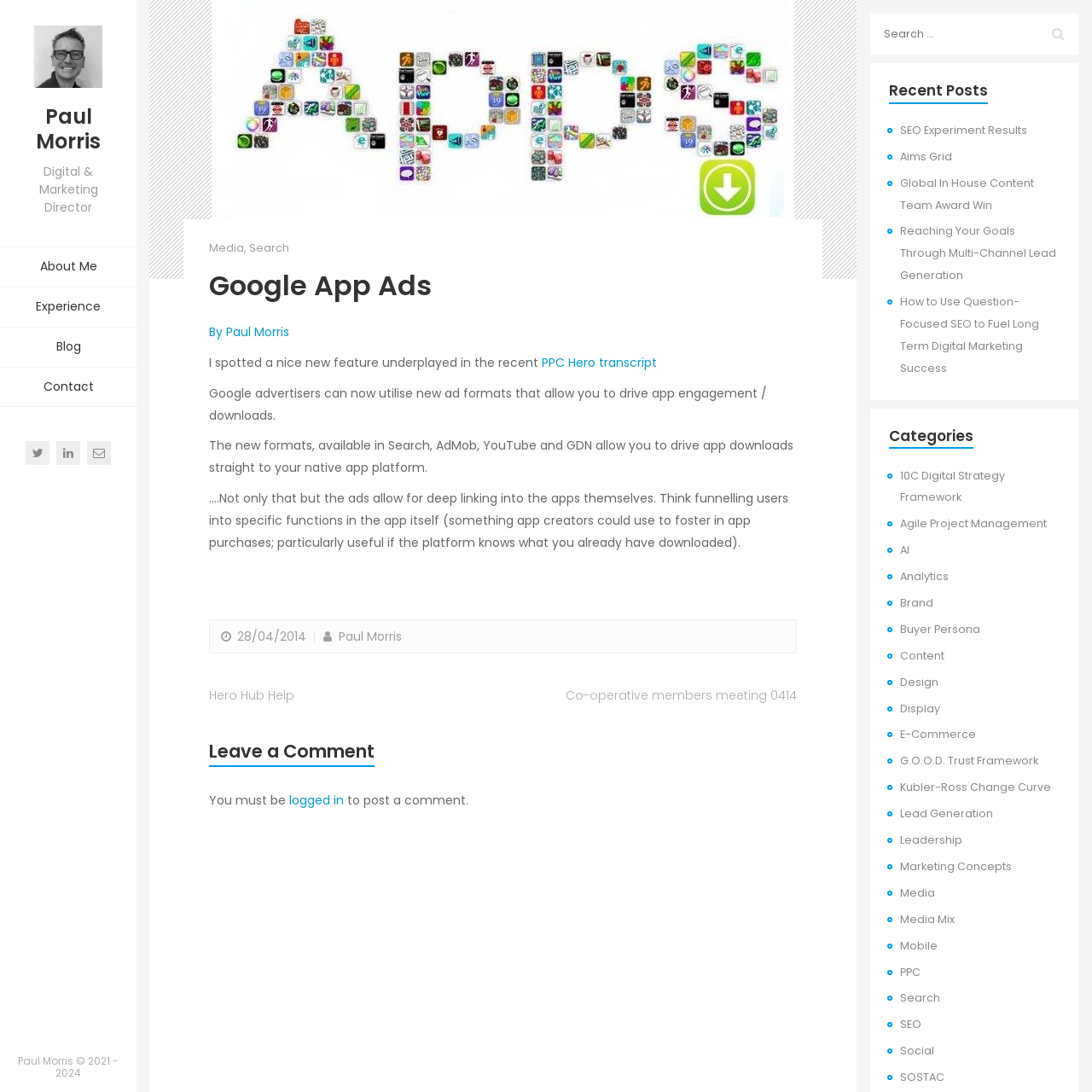Determine the bounding box coordinates of the region to click in order to accomplish the following instruction: "View the 'Recent Posts'". Provide the coordinates as four float numbers between 0 and 1, specifically [left, top, right, bottom].

[0.814, 0.073, 0.904, 0.093]